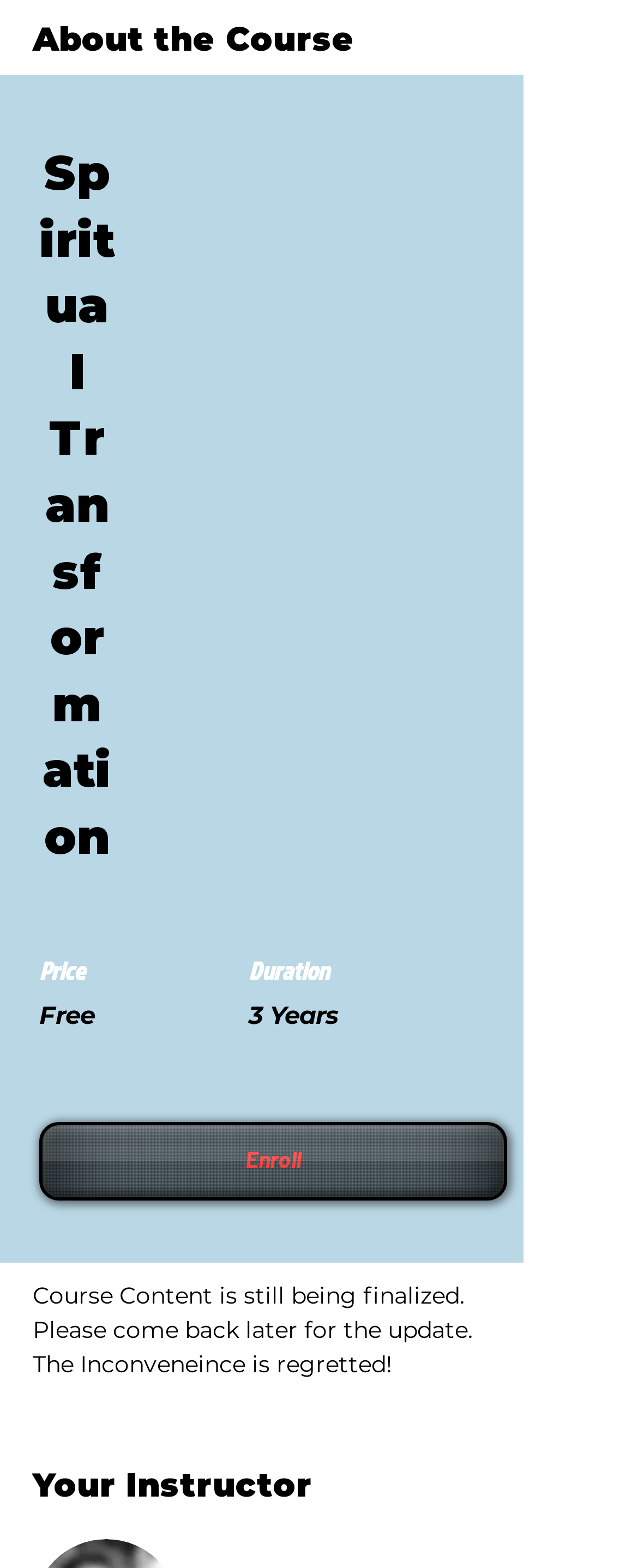How long does the course last?
Give a detailed response to the question by analyzing the screenshot.

I found the answer by looking at the 'Duration' label and its corresponding value, which is '3 Years', located at the top-middle section of the webpage.